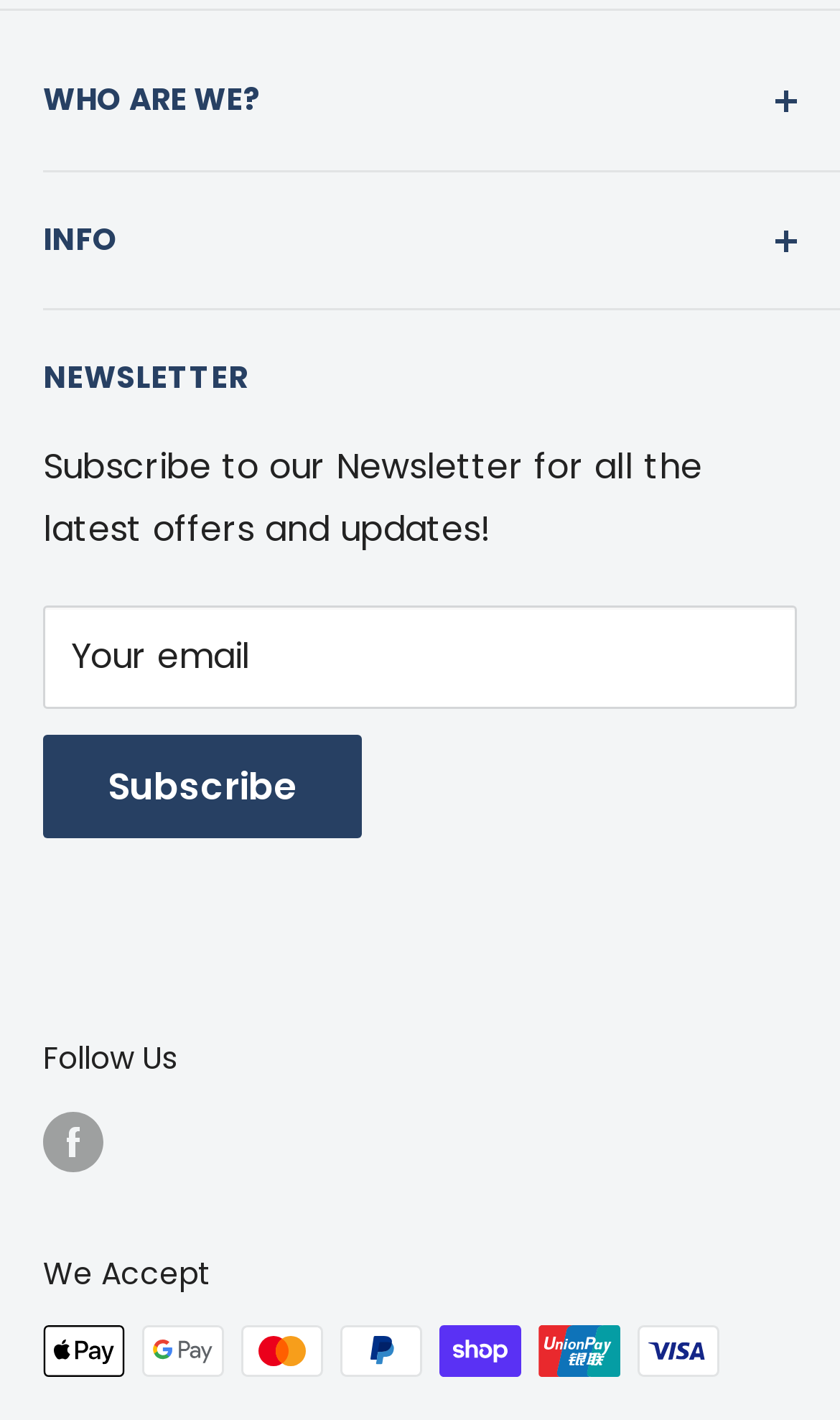Provide a short, one-word or phrase answer to the question below:
How many links are there in the footer section?

6